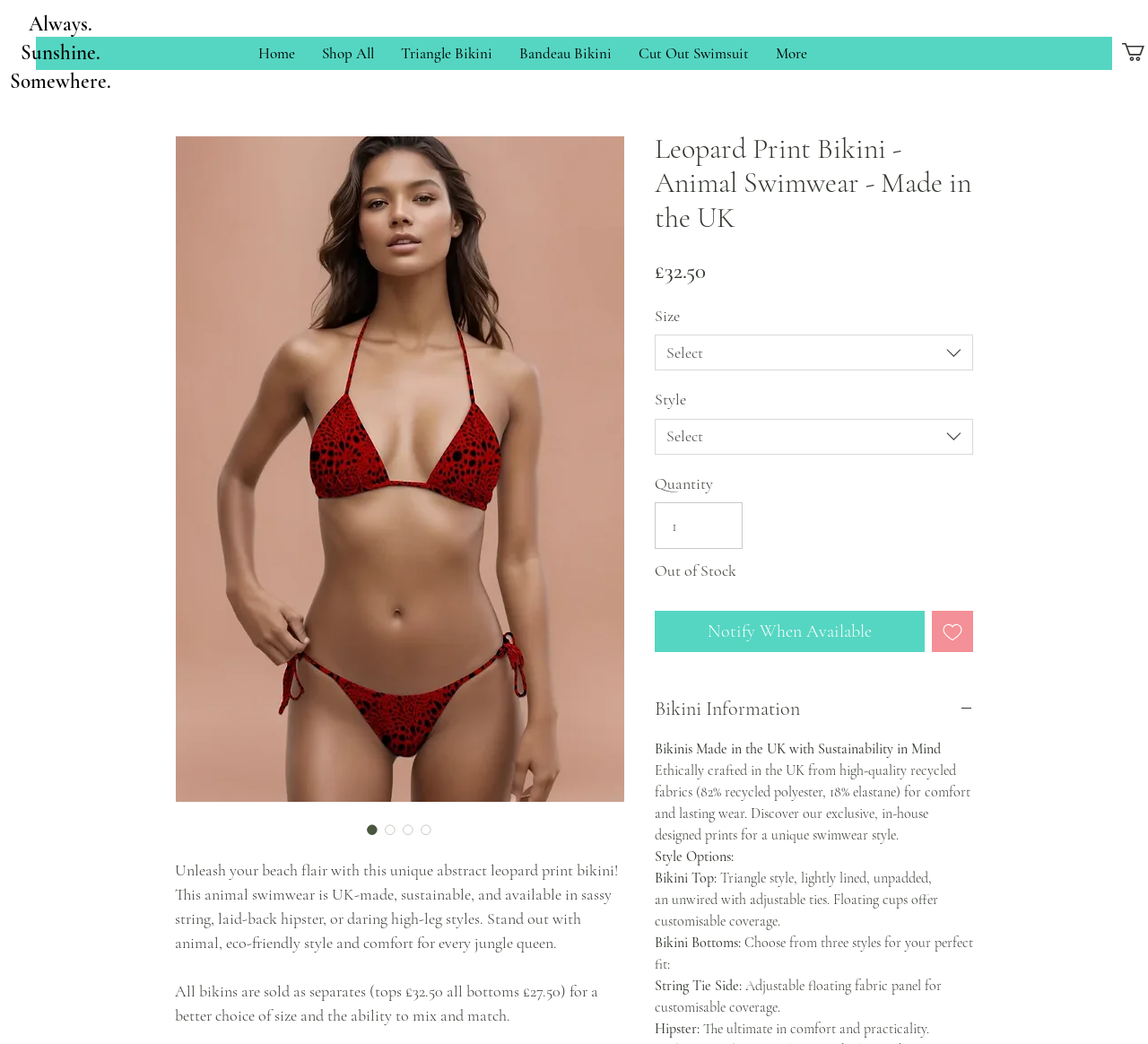Provide a one-word or brief phrase answer to the question:
What is the orientation of the listbox for selecting the size?

Vertical